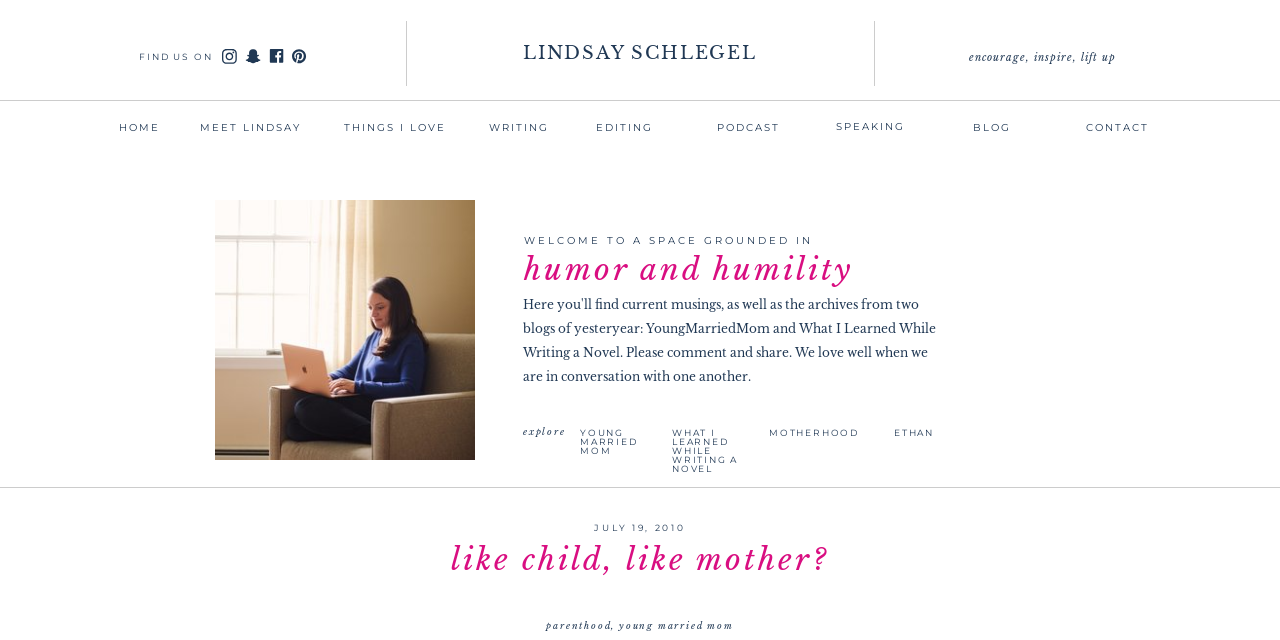Respond with a single word or short phrase to the following question: 
What is the author's name?

LINDSAY SCHLEGEL